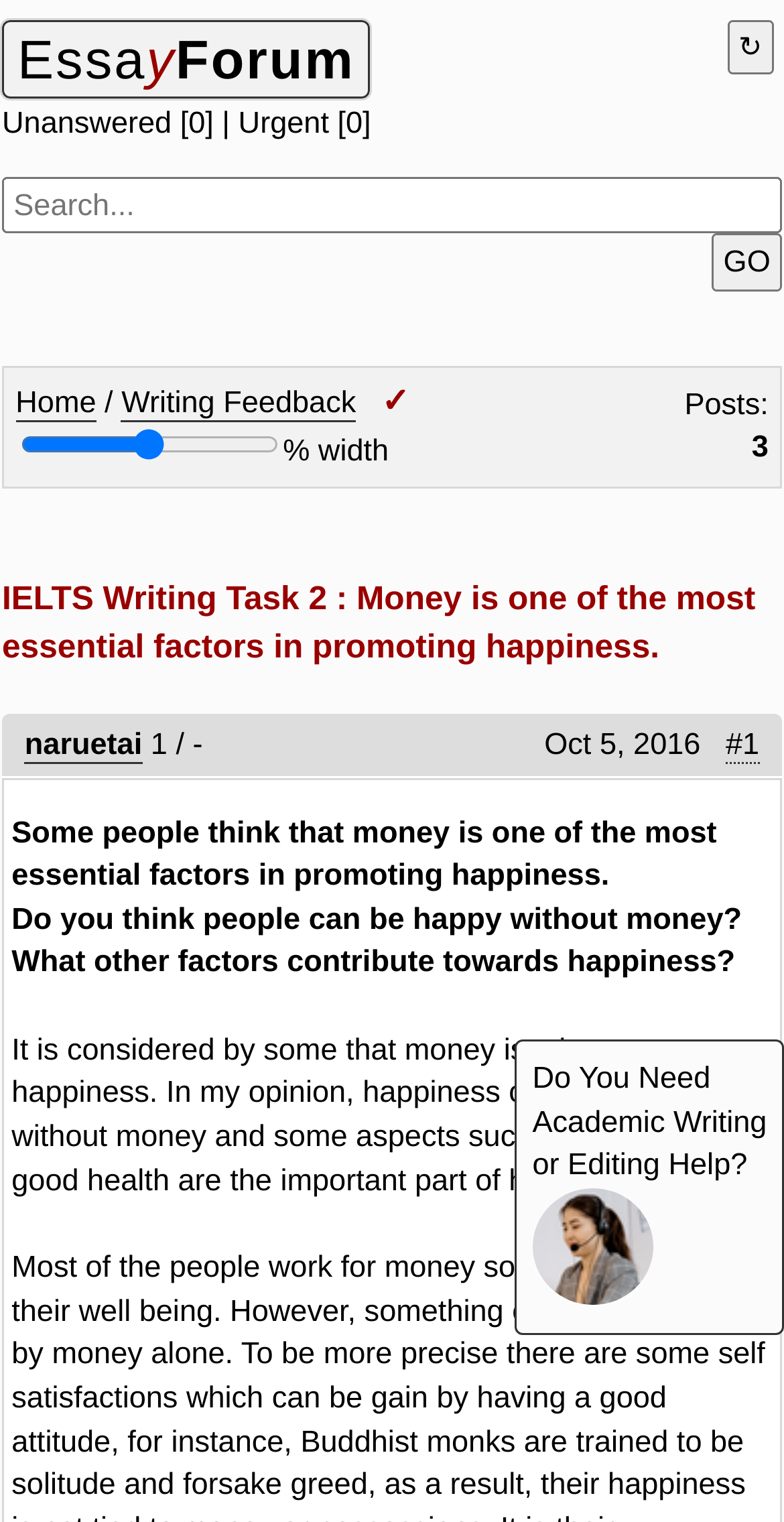Answer this question in one word or a short phrase: What is the purpose of the slider in the webpage?

To adjust width